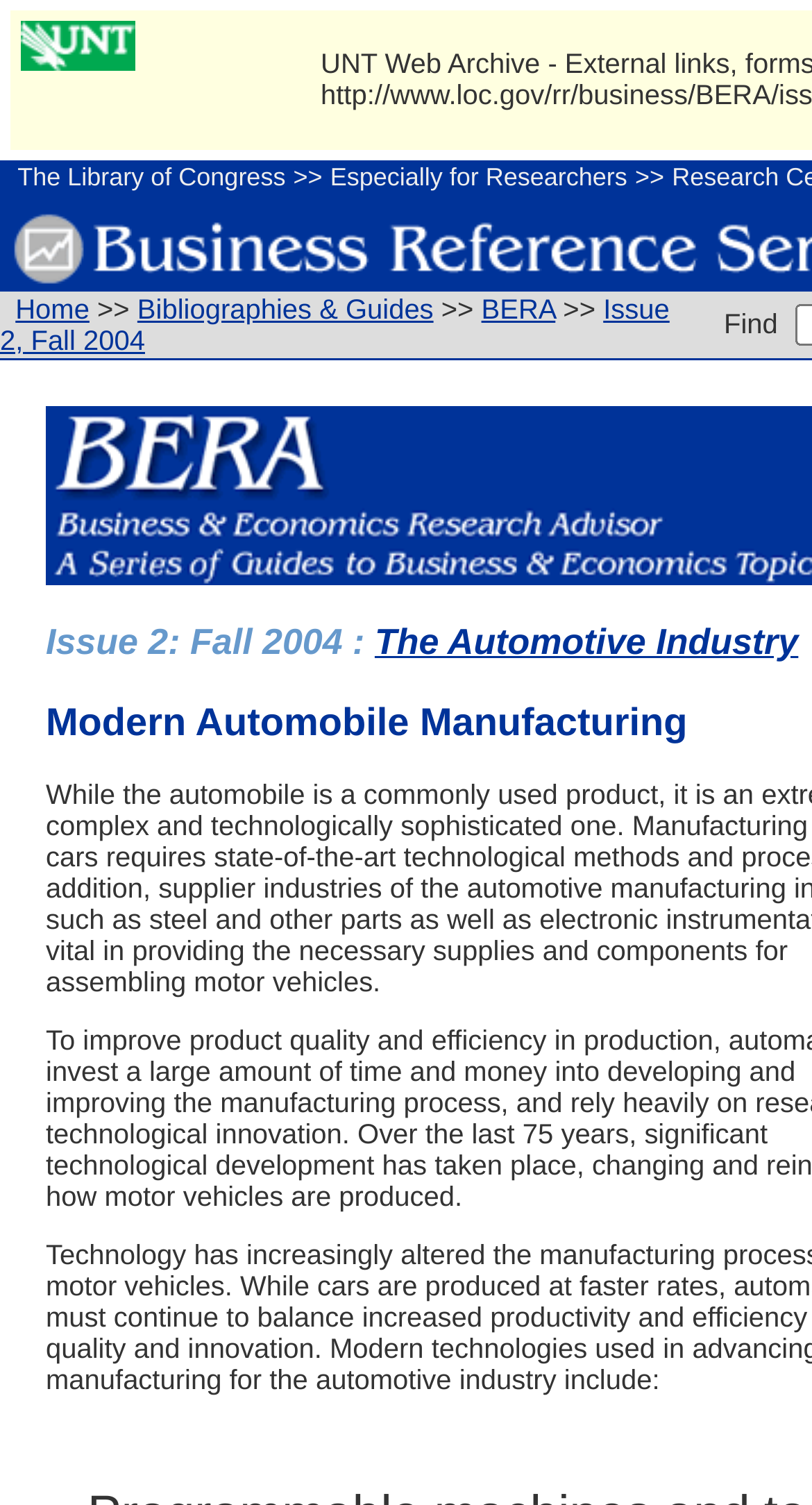What is the institution associated with this webpage?
Respond with a short answer, either a single word or a phrase, based on the image.

The Library of Congress